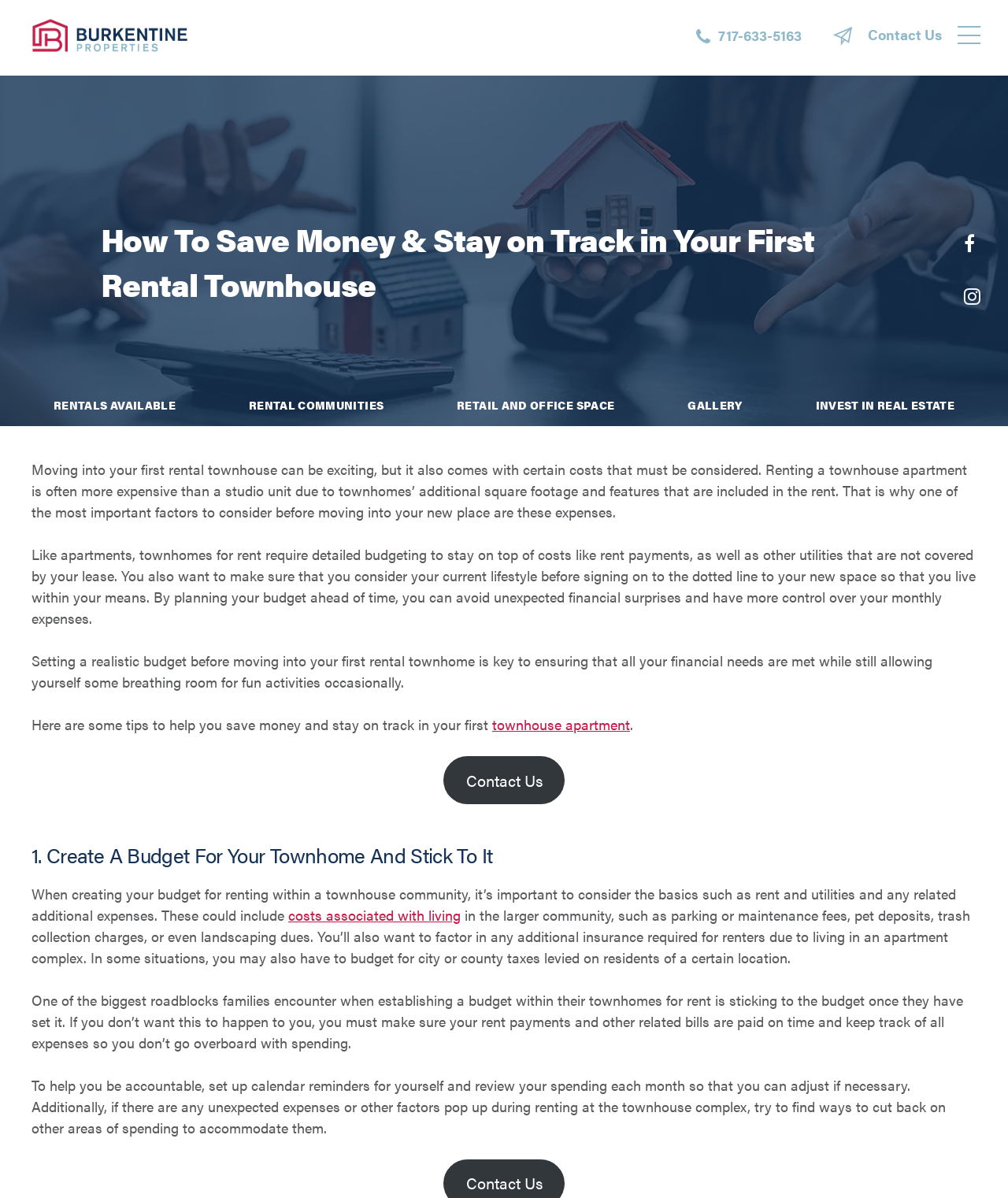What is the purpose of budgeting for townhouse renters?
Refer to the screenshot and deliver a thorough answer to the question presented.

I inferred this by reading the StaticText elements that discuss the importance of budgeting for townhouse renters, which mention staying on top of costs like rent payments and utilities.